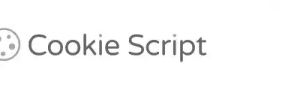Using the information in the image, could you please answer the following question in detail:
What is the purpose of Cookie Script?

The caption associates Cookie Script with cookie consent management solutions, implying that its purpose is to manage user consent and transparency regarding cookie usage on websites.